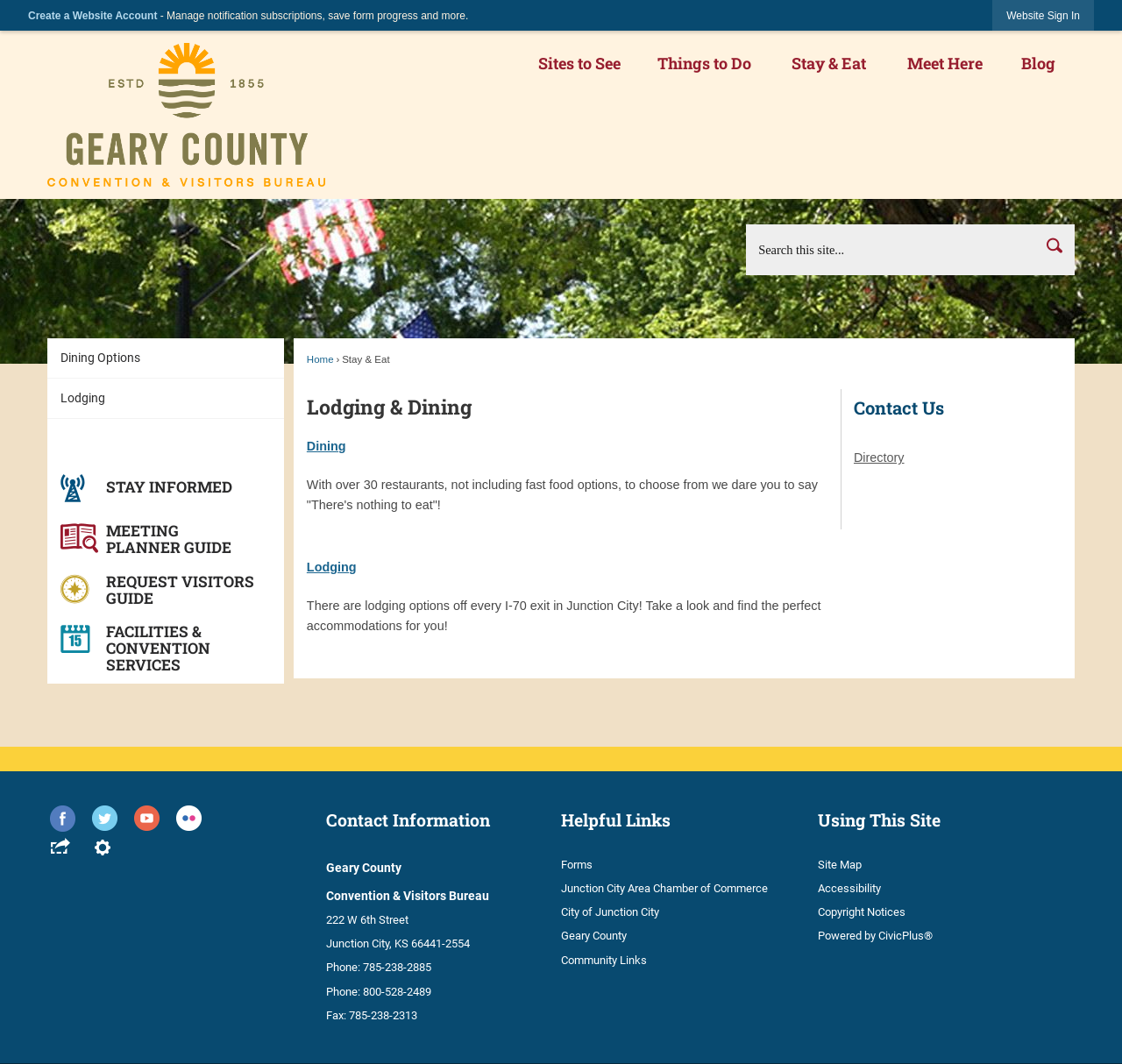Offer a detailed account of what is visible on the webpage.

The webpage is about Lodging and Dining in Geary County, Kansas, and it appears to be the official website of the Geary County Convention and Visitors Bureau. 

At the top of the page, there is a logo of Geary County Convention and Visitors Bureau, which is an image with a link to the website's homepage. Below the logo, there is a horizontal menu with options such as "Sites to See", "Things to Do", "Stay & Eat", "Meet Here", and "Blog". 

On the left side of the page, there is a vertical menu with options like "Dining Options" and "Lodging". Below this menu, there are three links: "STAY INFORMED", "MEETING PLANNER GUIDE", and "REQUEST VISITORS GUIDE". 

The main content of the page is divided into two sections. The first section is about dining, with a heading "Lodging & Dining" and a subheading "Dining". There is a brief description of the dining options available in the area, with a link to a page about dining. 

The second section is about lodging, with a heading "Lodging" and a brief description of the various lodging options available in the area, including options off every I-70 exit in Junction City. 

On the right side of the page, there is a search box with a button to search the website. Below the search box, there is a section with links to "Contact Us", "Directory", and other resources. 

At the bottom of the page, there are links to the website's social media profiles, including Facebook, Twitter, YouTube, and Flickr. There is also a section with contact information, including the address, phone numbers, and fax number of the Geary County Convention and Visitors Bureau.